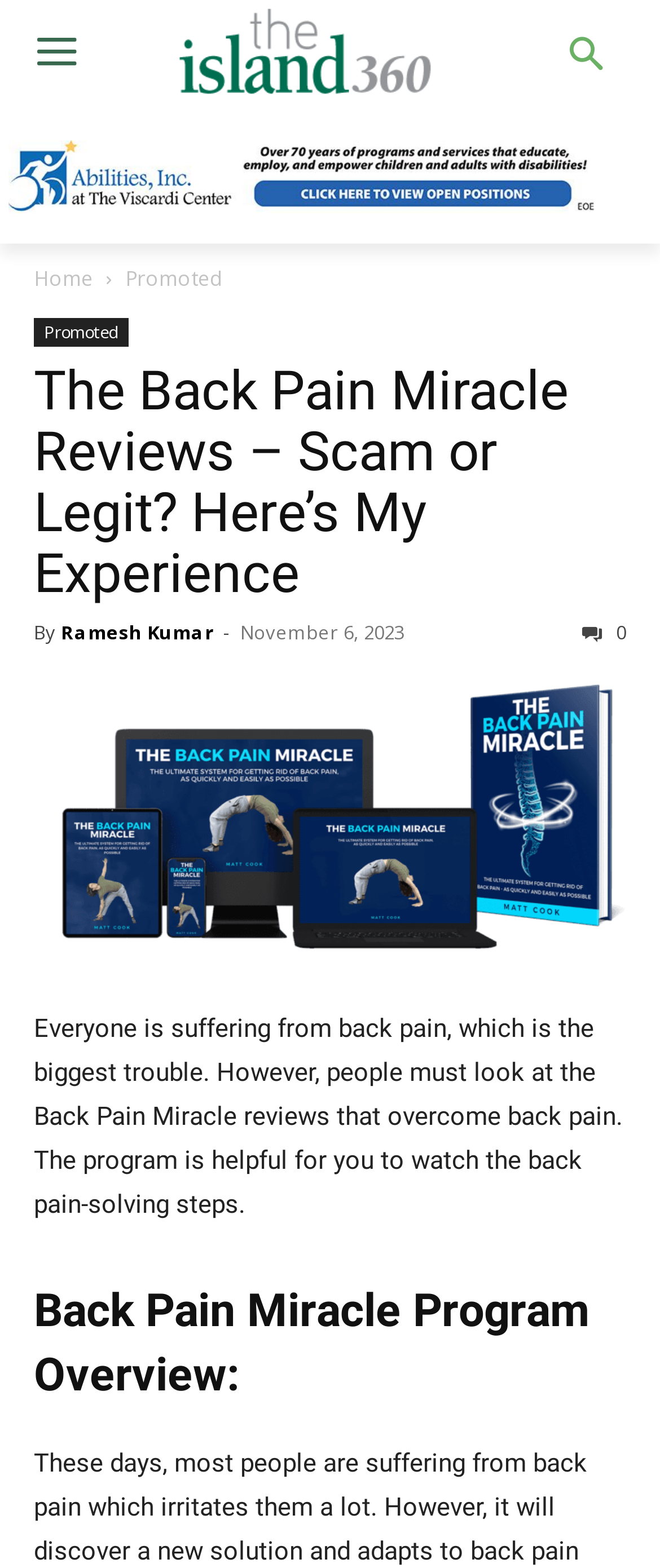Can you determine the bounding box coordinates of the area that needs to be clicked to fulfill the following instruction: "Click the Island Now Logo"?

[0.192, 0.0, 0.731, 0.072]